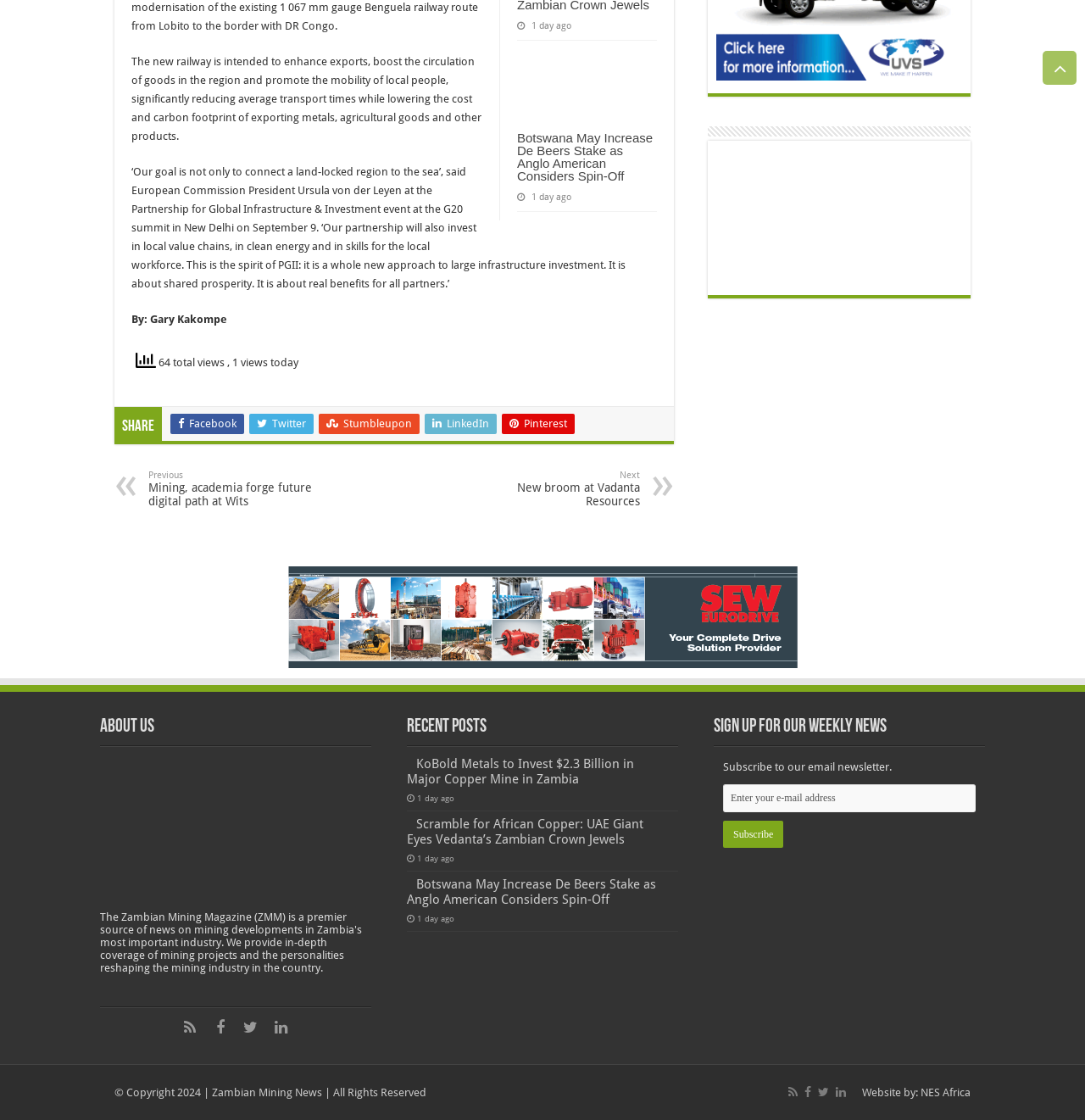Can you provide the bounding box coordinates for the element that should be clicked to implement the instruction: "Click on the 'Previous' button"?

[0.137, 0.419, 0.297, 0.453]